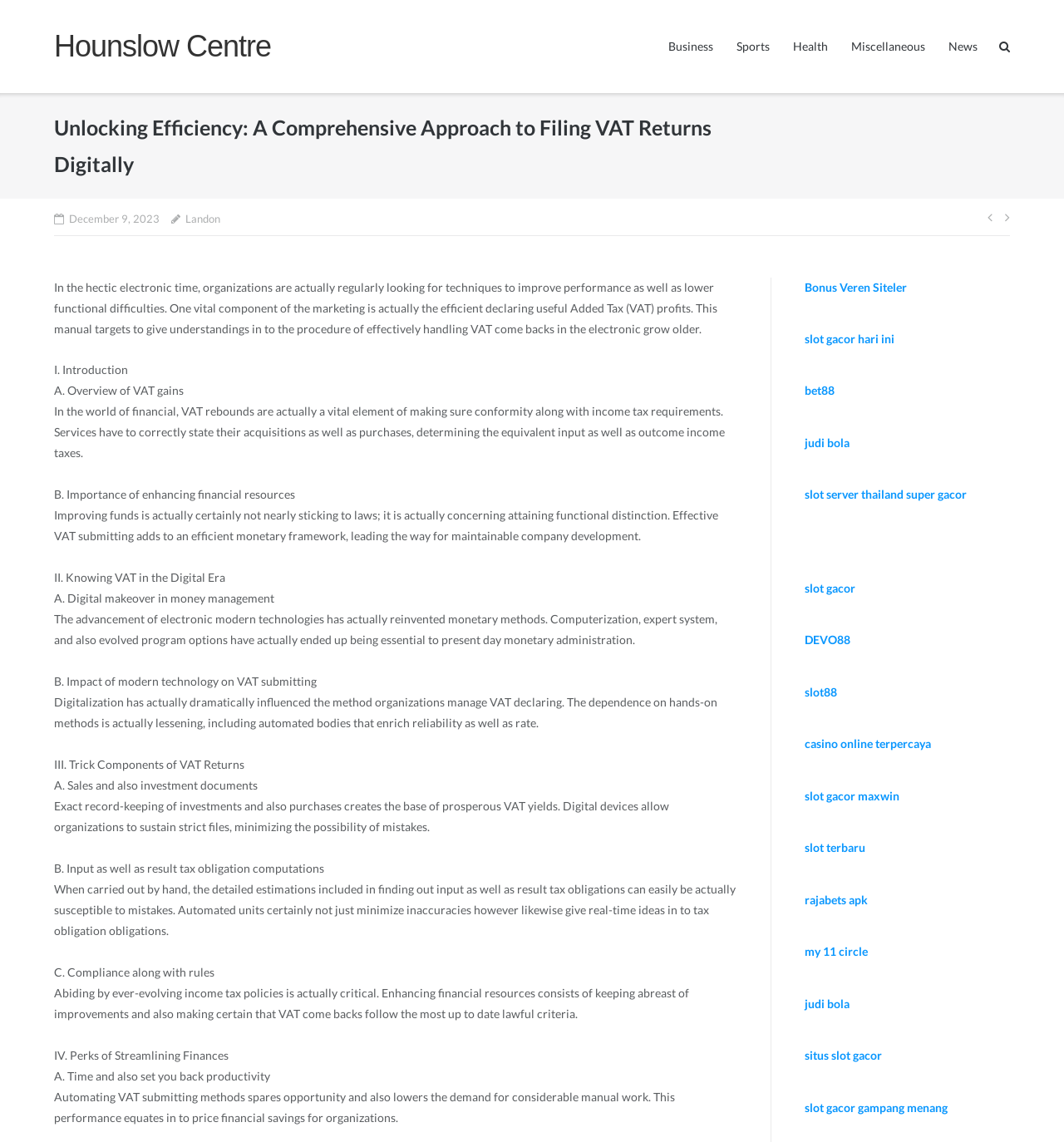Please answer the following question using a single word or phrase: 
How many complementary links are there?

13